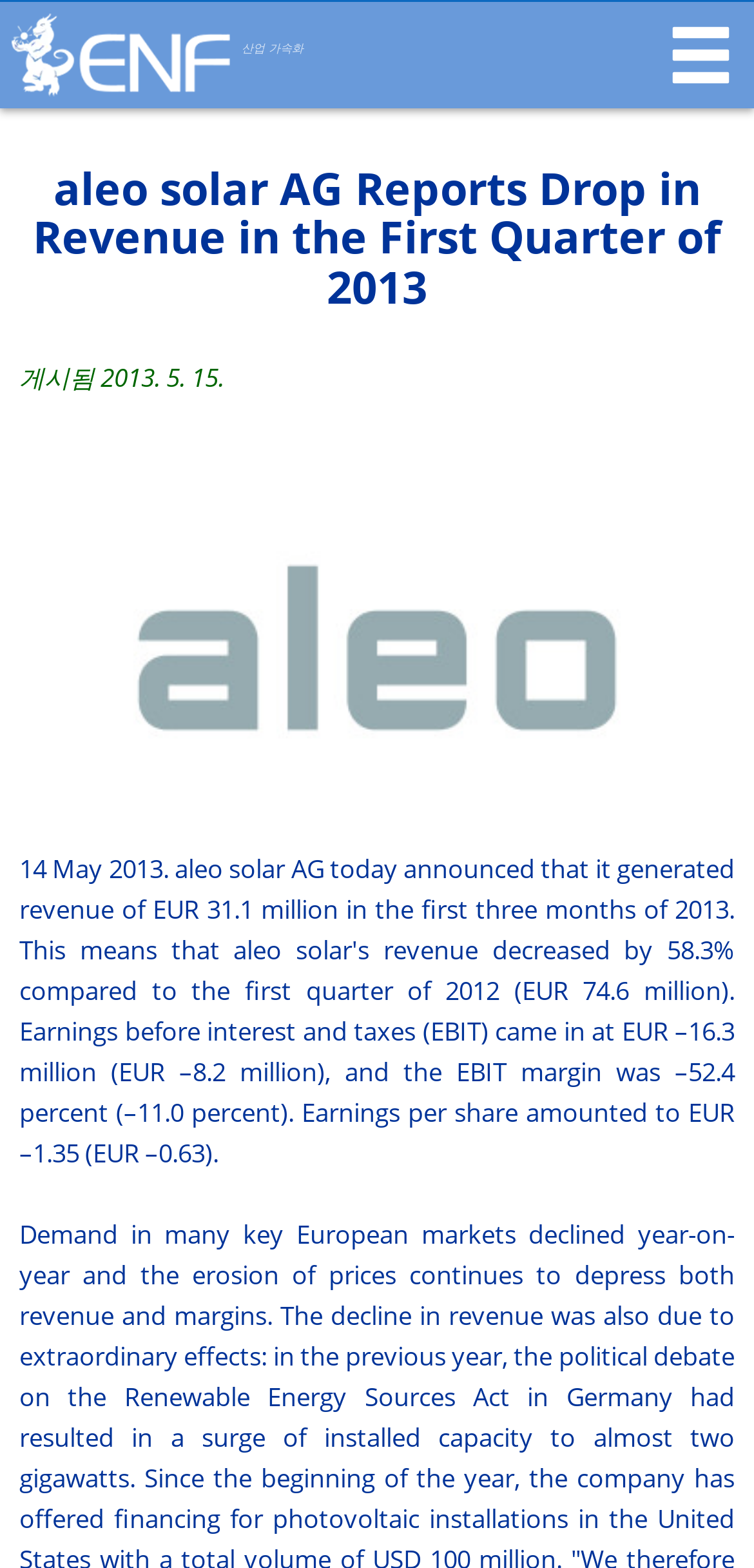Given the element description: "parent_node: 산업 가속화", predict the bounding box coordinates of the UI element it refers to, using four float numbers between 0 and 1, i.e., [left, top, right, bottom].

[0.0, 0.001, 0.321, 0.069]